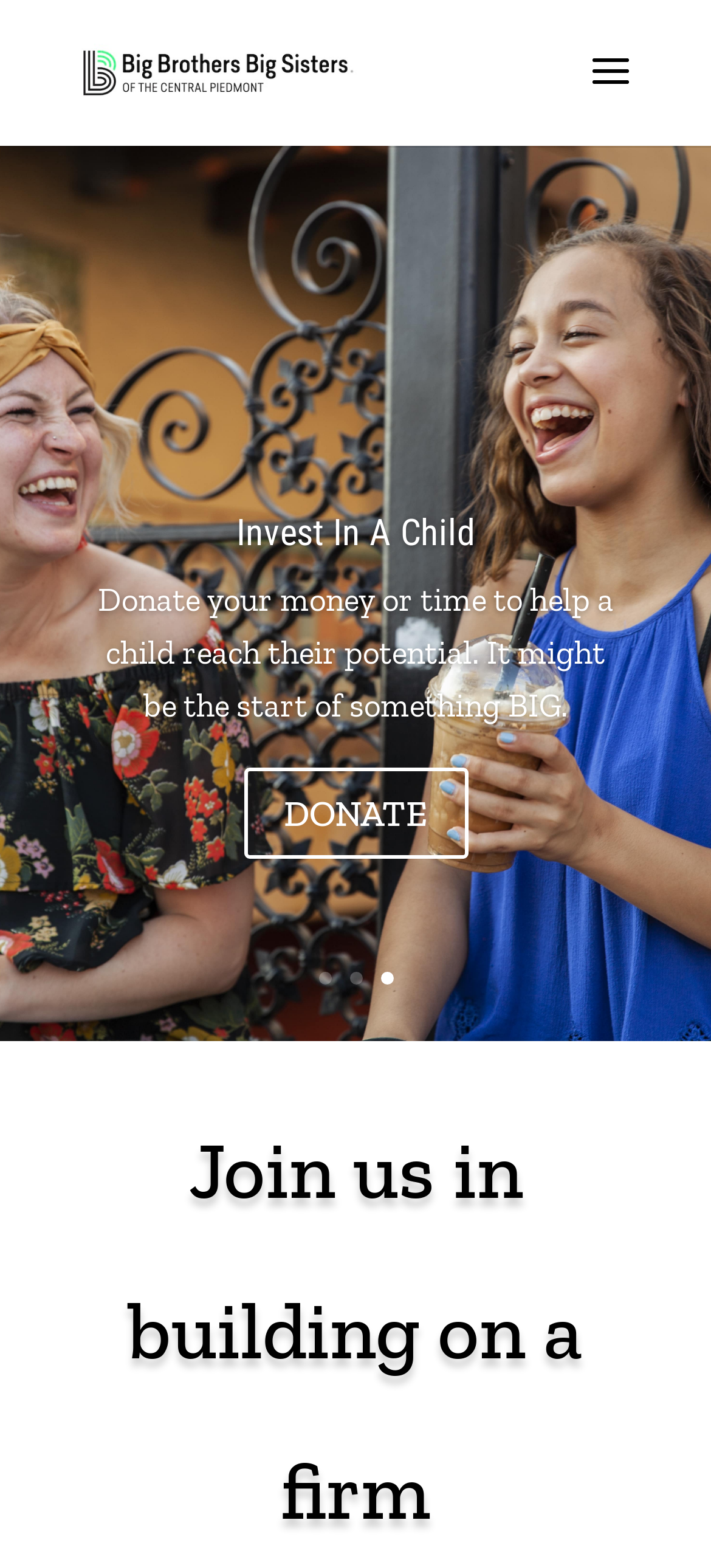What is the layout of the webpage?
Please provide a comprehensive and detailed answer to the question.

The webpage uses a table layout, as indicated by the LayoutTable element, which suggests that the webpage is organized into a table structure.